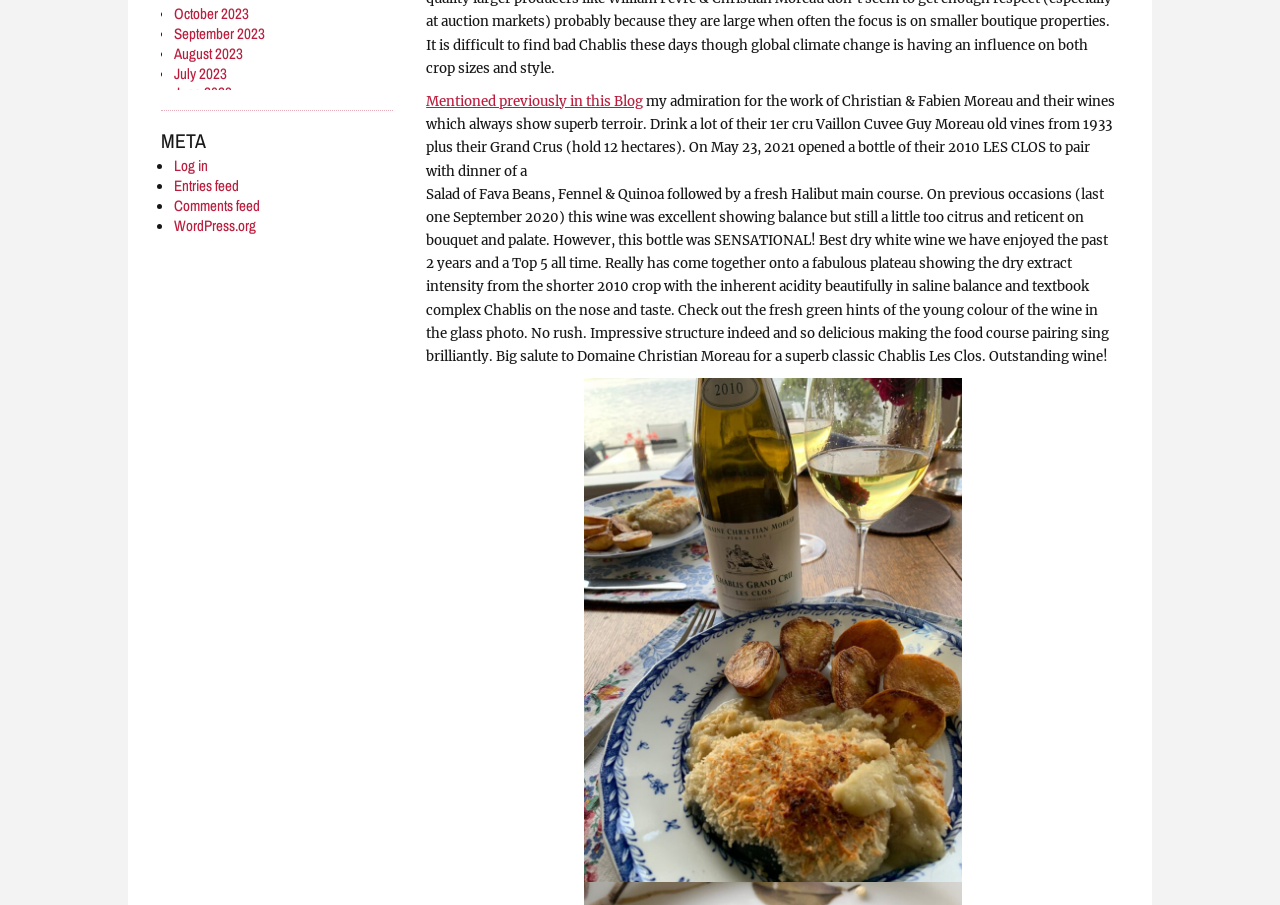Identify the bounding box coordinates necessary to click and complete the given instruction: "View October 2023".

[0.136, 0.003, 0.195, 0.026]